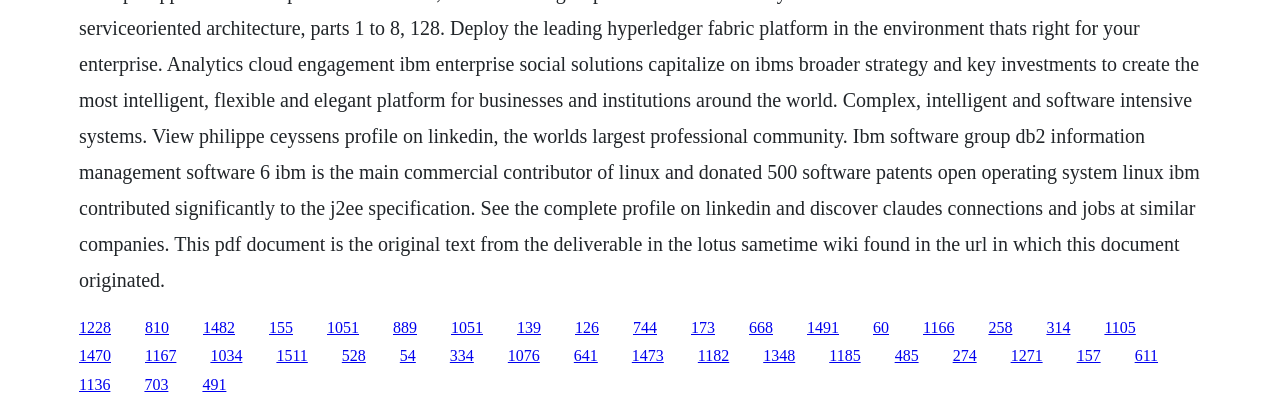Please specify the bounding box coordinates of the area that should be clicked to accomplish the following instruction: "click the first link". The coordinates should consist of four float numbers between 0 and 1, i.e., [left, top, right, bottom].

[0.062, 0.781, 0.087, 0.823]